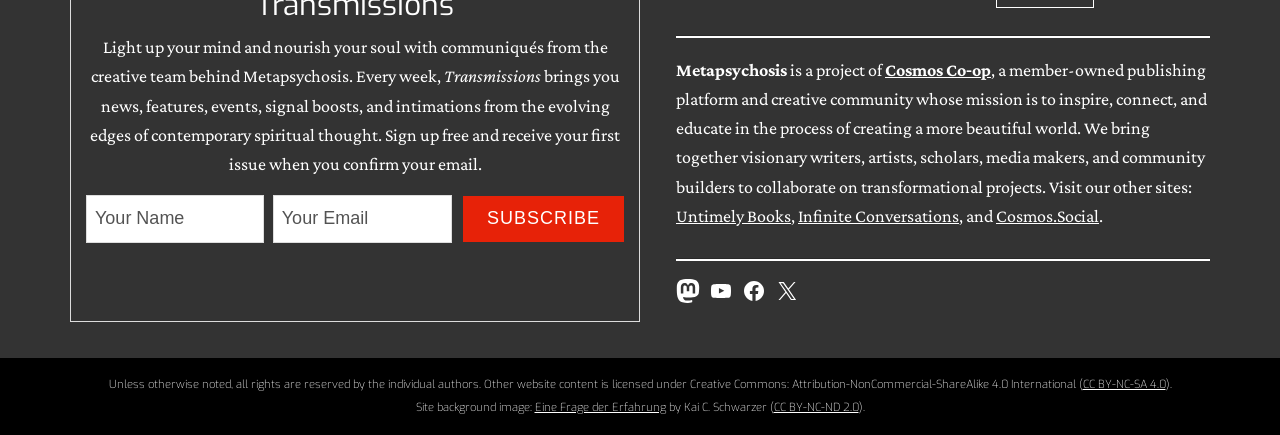What is the name of the project?
Answer the question with a single word or phrase by looking at the picture.

Metapsychosis